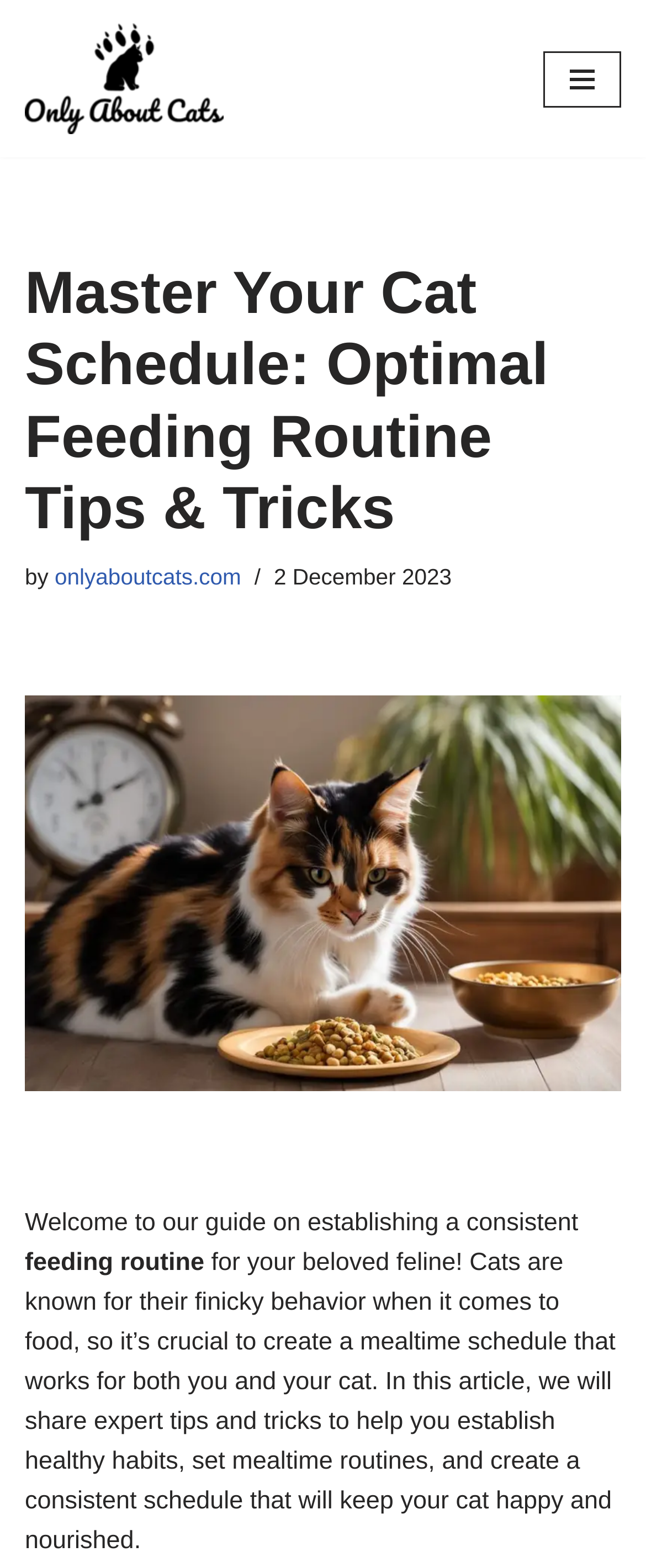Extract the primary header of the webpage and generate its text.

Master Your Cat Schedule: Optimal Feeding Routine Tips & Tricks